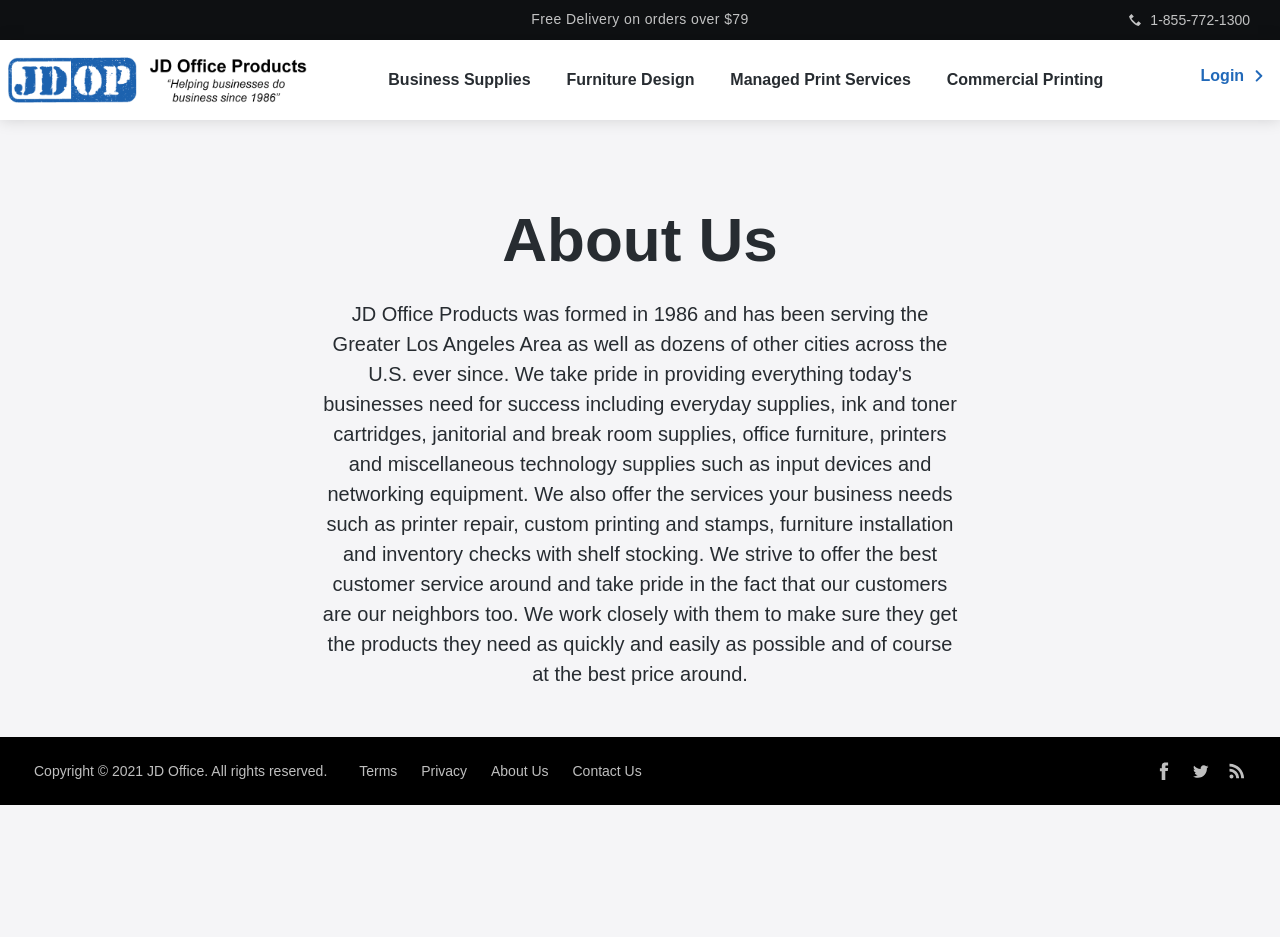What is the phone number on the top right?
Based on the visual, give a brief answer using one word or a short phrase.

1-855-772-1300